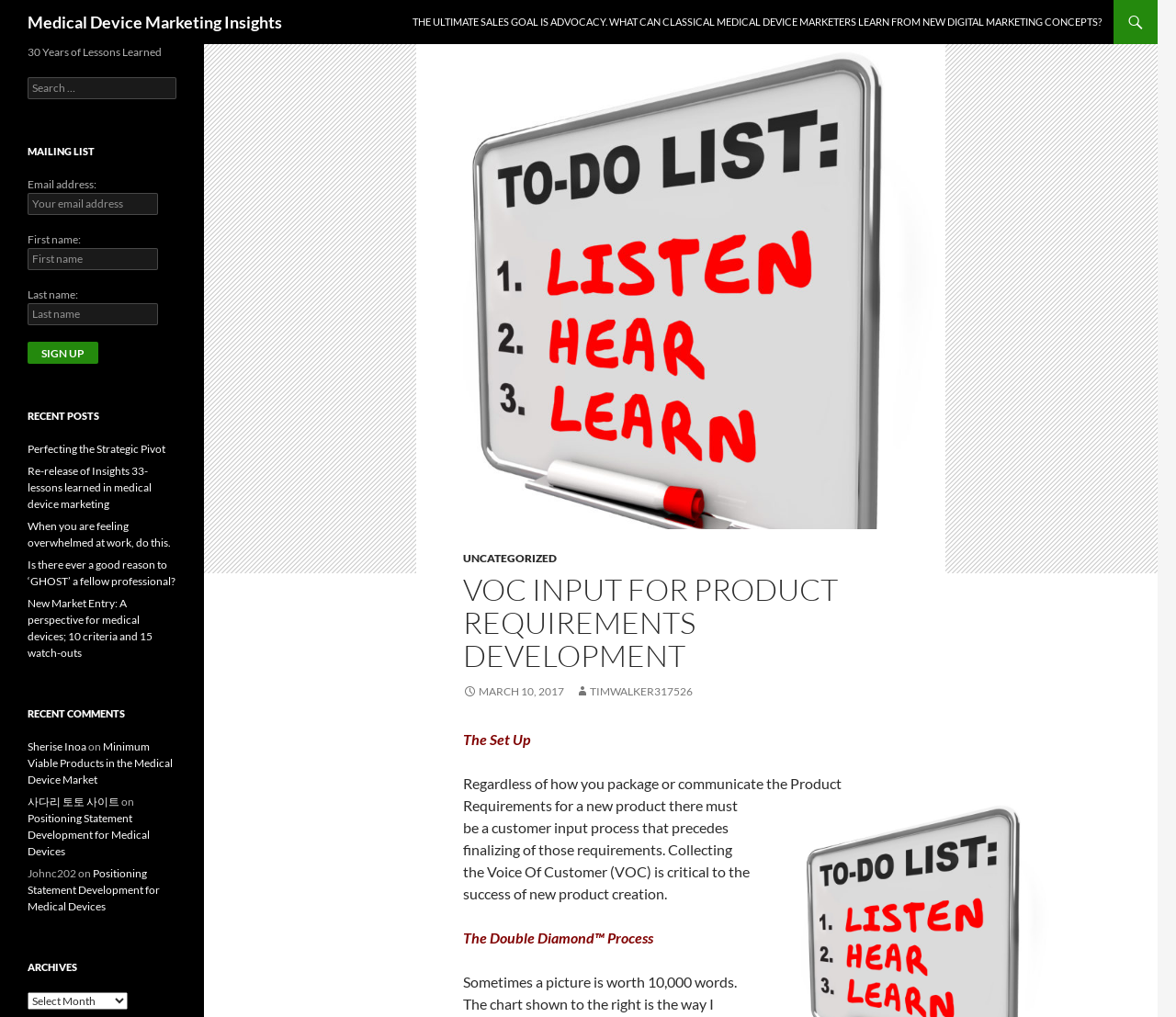Please provide a detailed answer to the question below based on the screenshot: 
What is the purpose of the 'Search for:' field?

The 'Search for:' field is accompanied by a search box and a magnifying glass icon, which are common indicators of a search function. This suggests that the purpose of the field is to allow users to search the website for specific content.